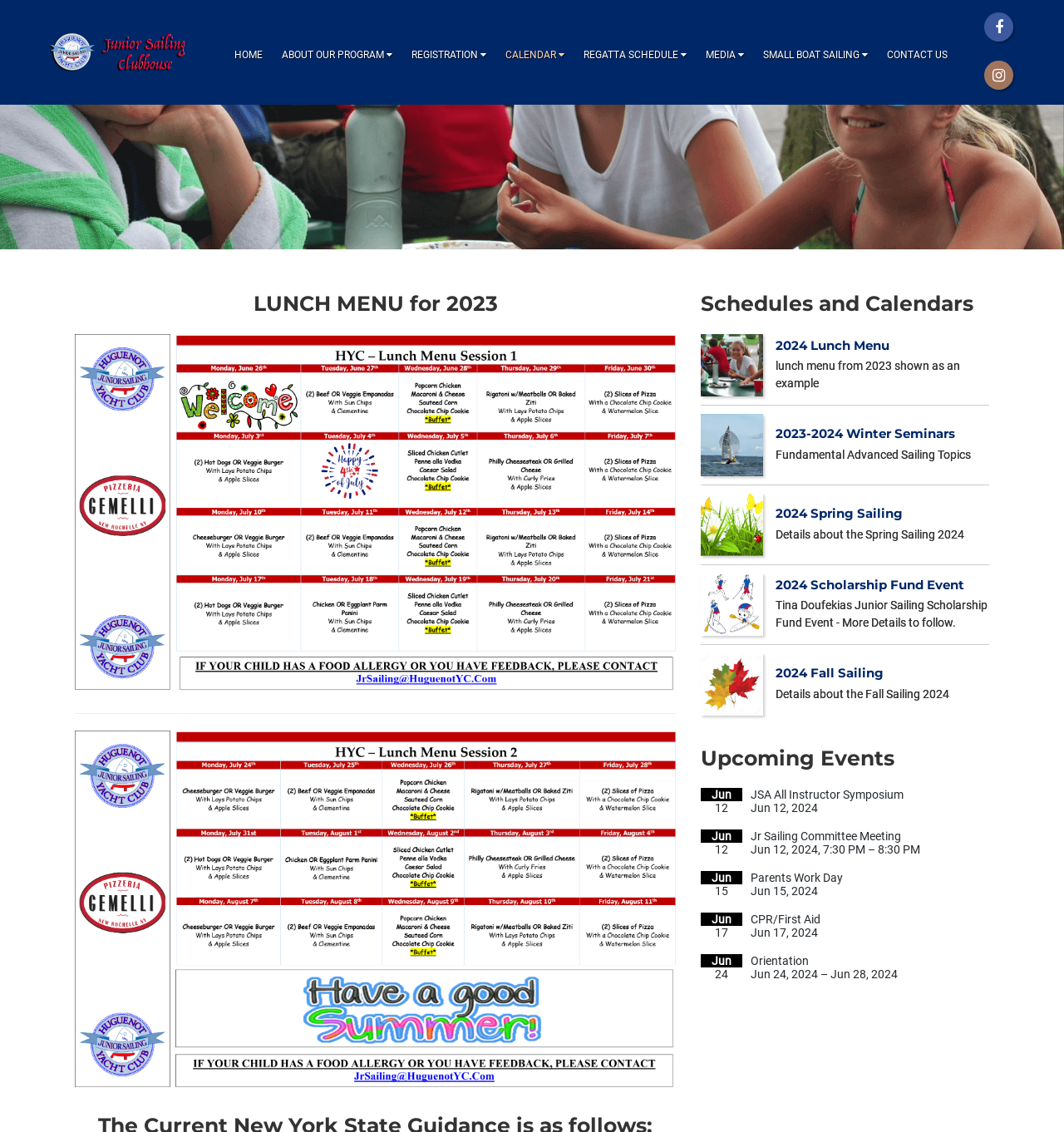Give a detailed explanation of the elements present on the webpage.

The webpage is titled "2024 Lunch Menu :: JuniorSailingClubhouse" and has a prominent link to "Junior Clubhouse" at the top left corner, accompanied by an image. The top navigation bar features several links, including "HOME", "ABOUT OUR PROGRAM", "REGISTRATION", "CALENDAR", "REGATTA SCHEDULE", "MEDIA", "SMALL BOAT SAILING", and "CONTACT US", all aligned horizontally. 

Below the navigation bar, there is a heading "LUNCH MENU for 2023" followed by a horizontal separator. Underneath, there are three columns of content, each containing links and static text. The first column has a heading "Schedules and Calendars" and lists links to "2024 Lunch Menu", "2023-2024 Winter Seminars", "2024 Spring Sailing", "2024 Scholarship Fund Event", and "2024 Fall Sailing". 

The second column has a heading "Upcoming Events" and lists several events, including "JSA All Instructor Symposium", "Jr Sailing Committee Meeting", "Parents Work Day", "CPR/First Aid", and "Orientation", each with their corresponding dates. 

At the bottom right corner, there are links to "Facebook" and "Instagram". The overall layout is organized, with clear headings and concise text, making it easy to navigate and find relevant information.